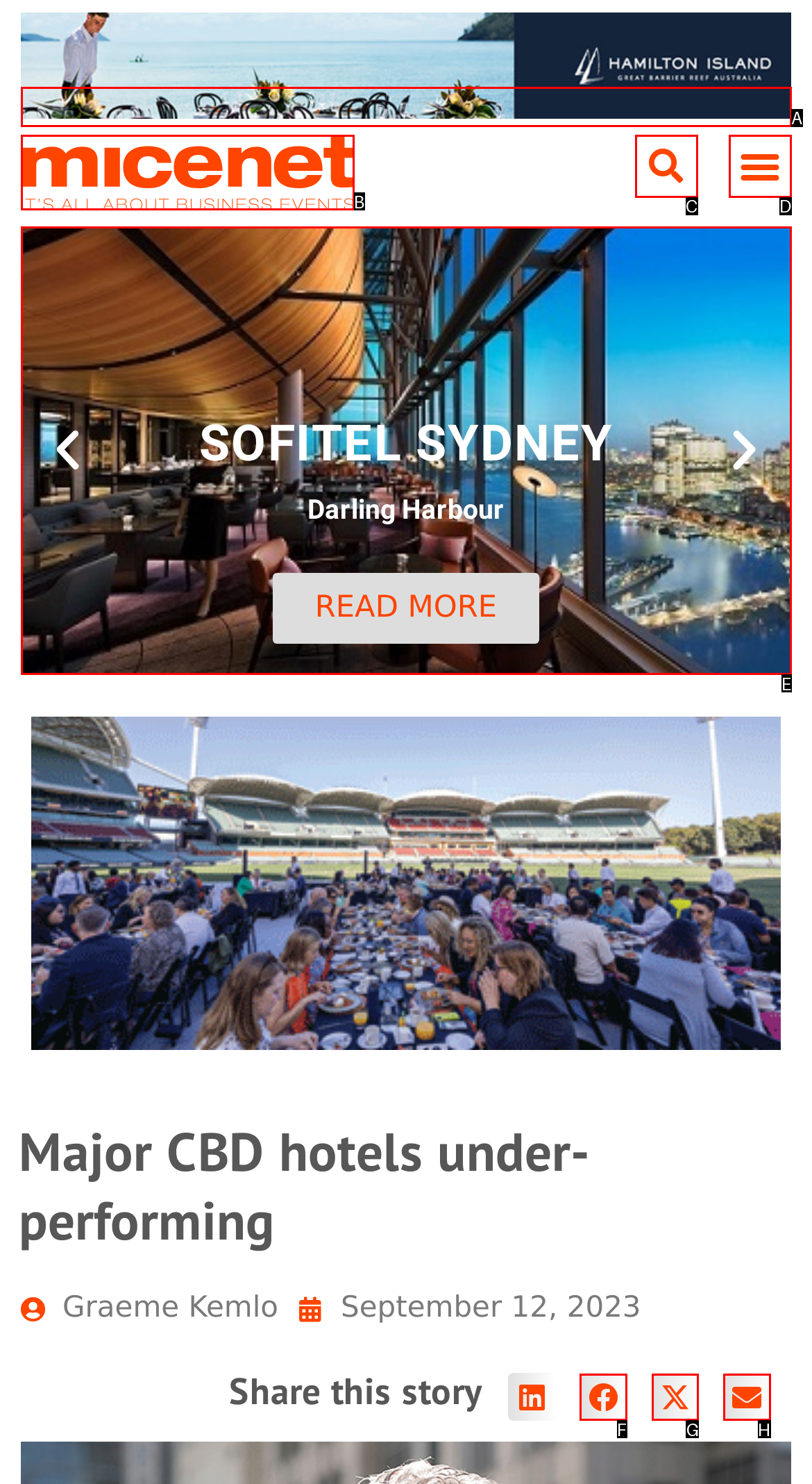With the description: SOFITEL SYDNEYDarling Harbourread more, find the option that corresponds most closely and answer with its letter directly.

E